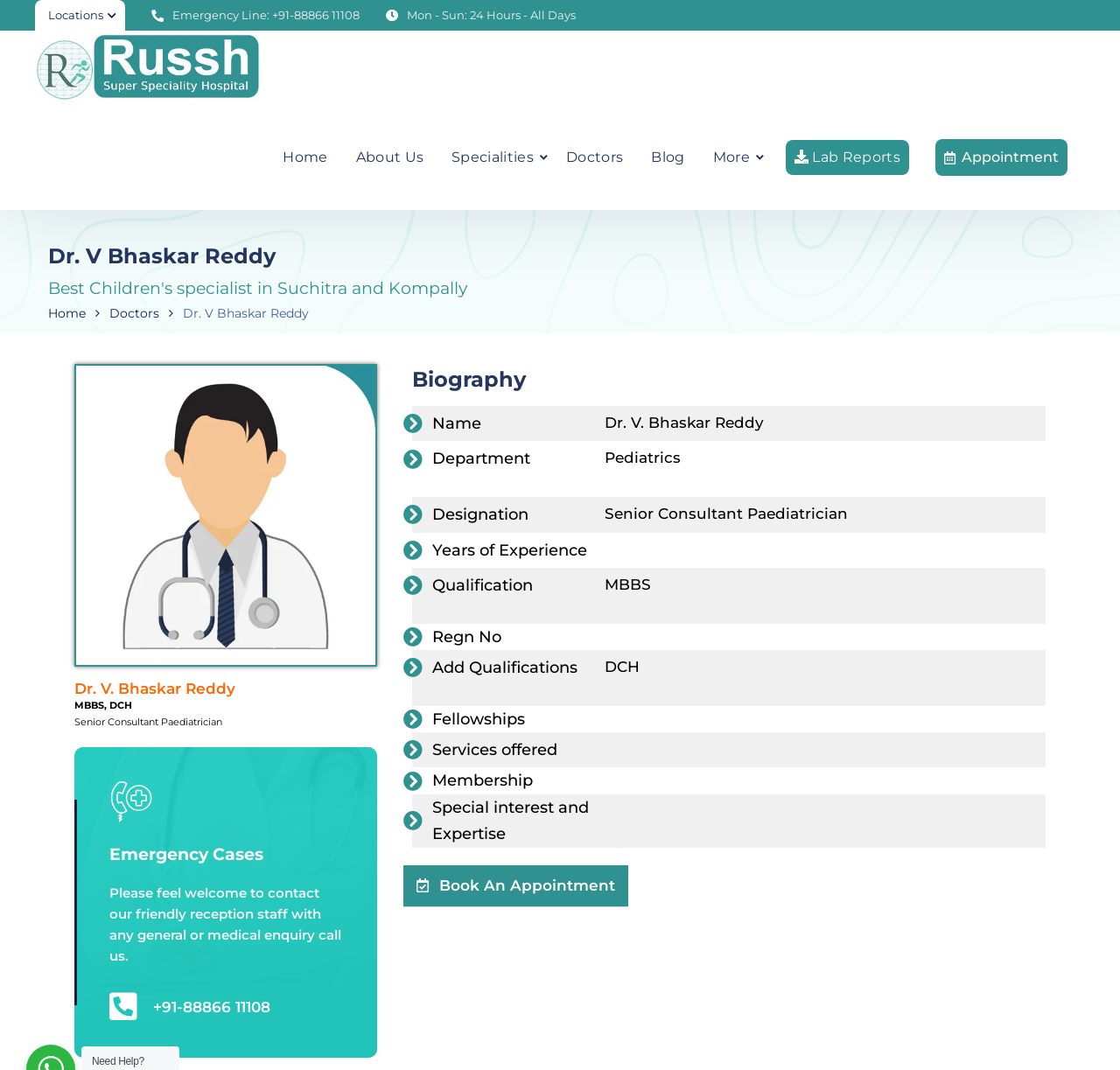What is the emergency line number?
Look at the image and provide a detailed response to the question.

I found the emergency line number by looking at the top section of the webpage, where it says 'Emergency Line:' and then the phone number is provided as '+91-88866 11108'.